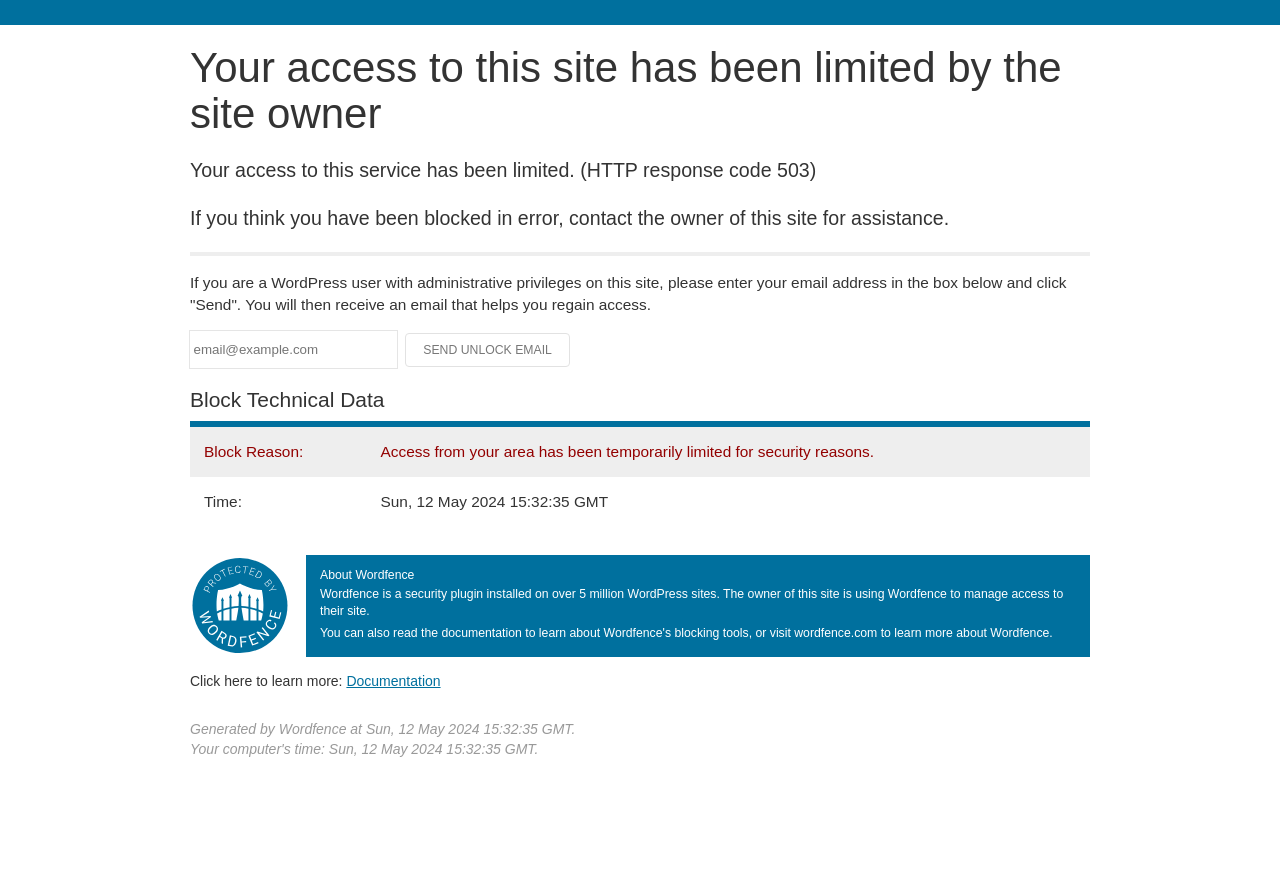What is the name of the security plugin installed on the site?
Please give a detailed and elaborate answer to the question based on the image.

The name of the security plugin can be found in the 'About Wordfence' section, which states 'Wordfence is a security plugin installed on over 5 million WordPress sites.'